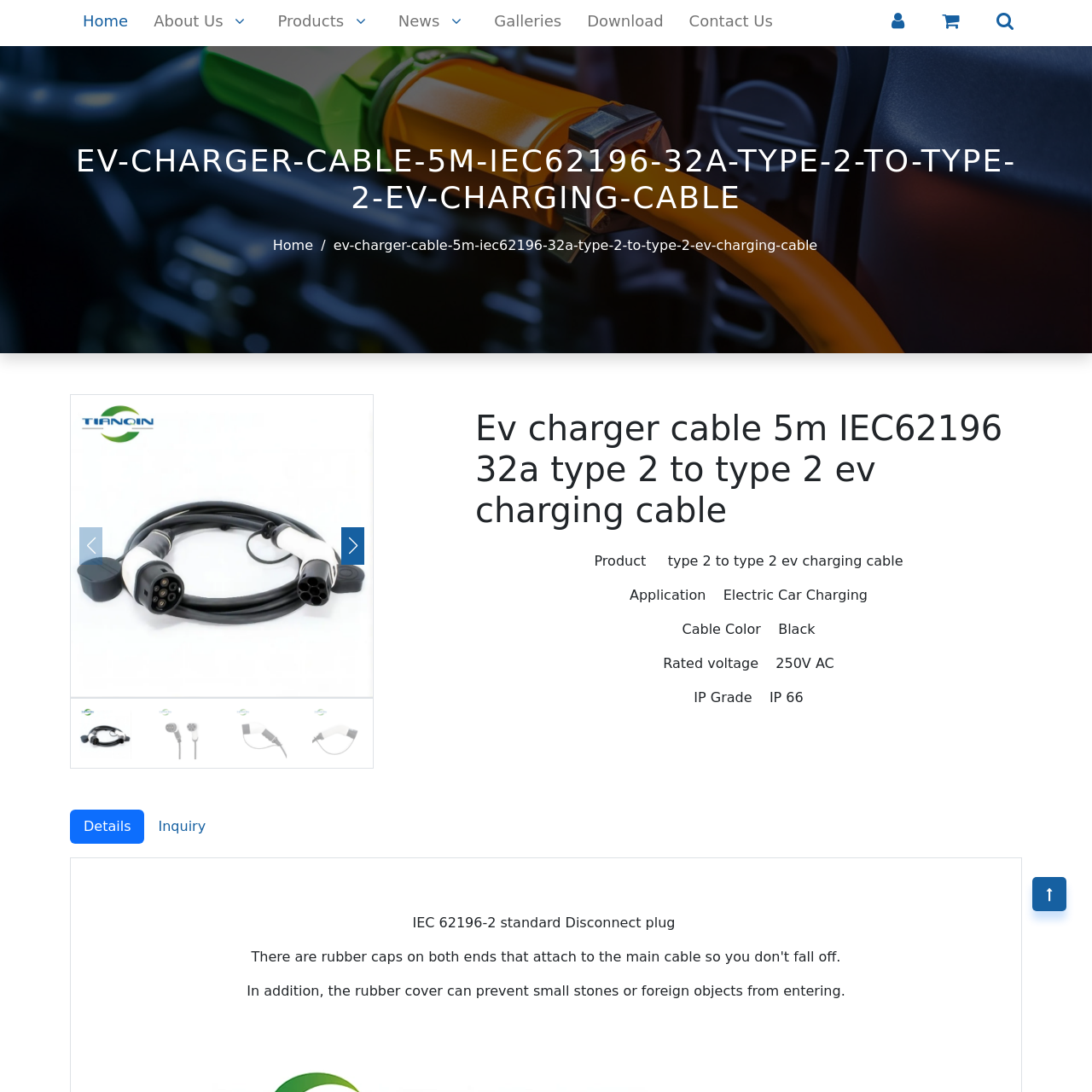Examine the image within the red box and give a concise answer to this question using a single word or short phrase: 
What is the IP rating of the EV charger cable?

IP66